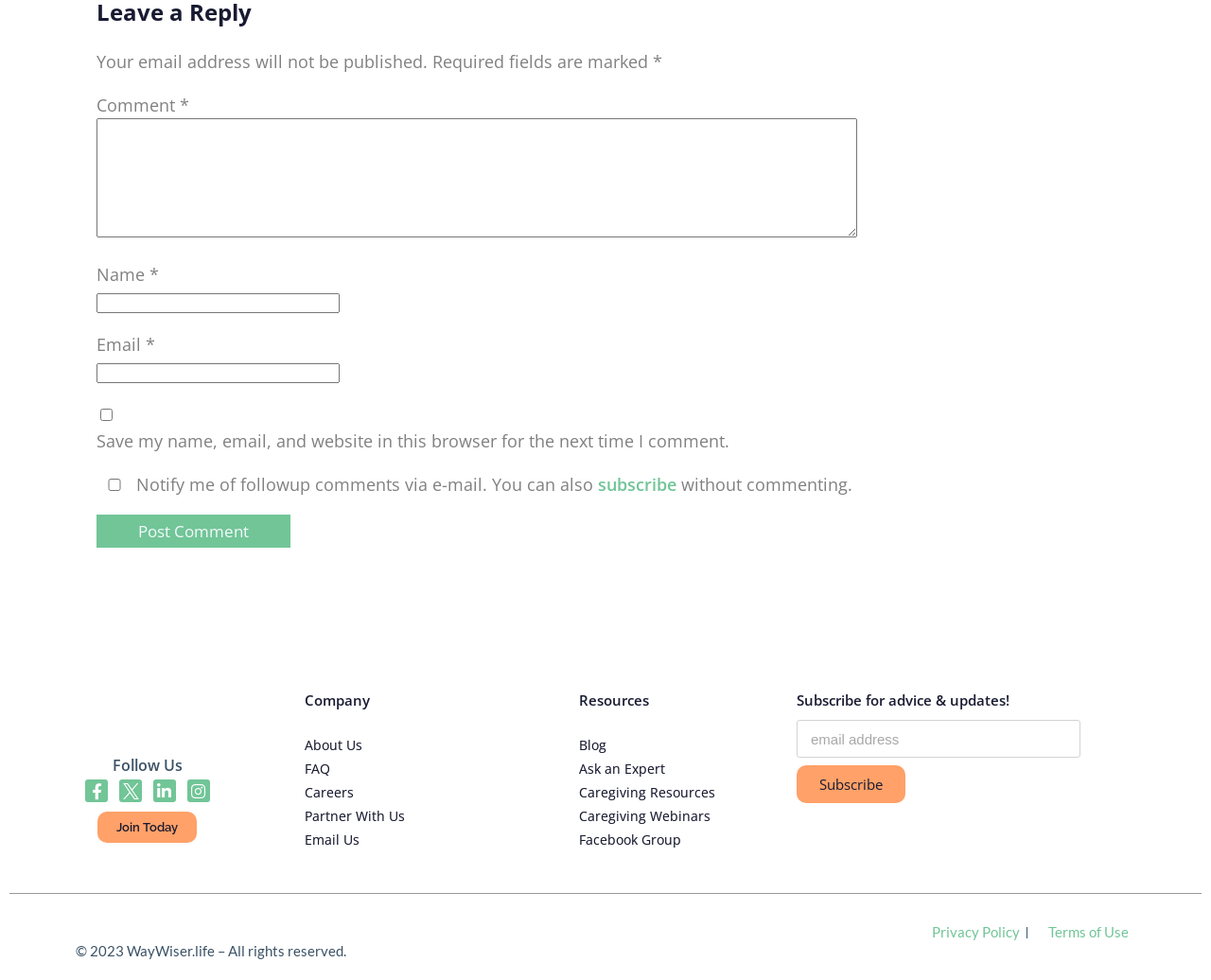Given the element description, predict the bounding box coordinates in the format (top-left x, top-left y, bottom-right x, bottom-right y), using floating point numbers between 0 and 1: FAQ

[0.252, 0.775, 0.273, 0.794]